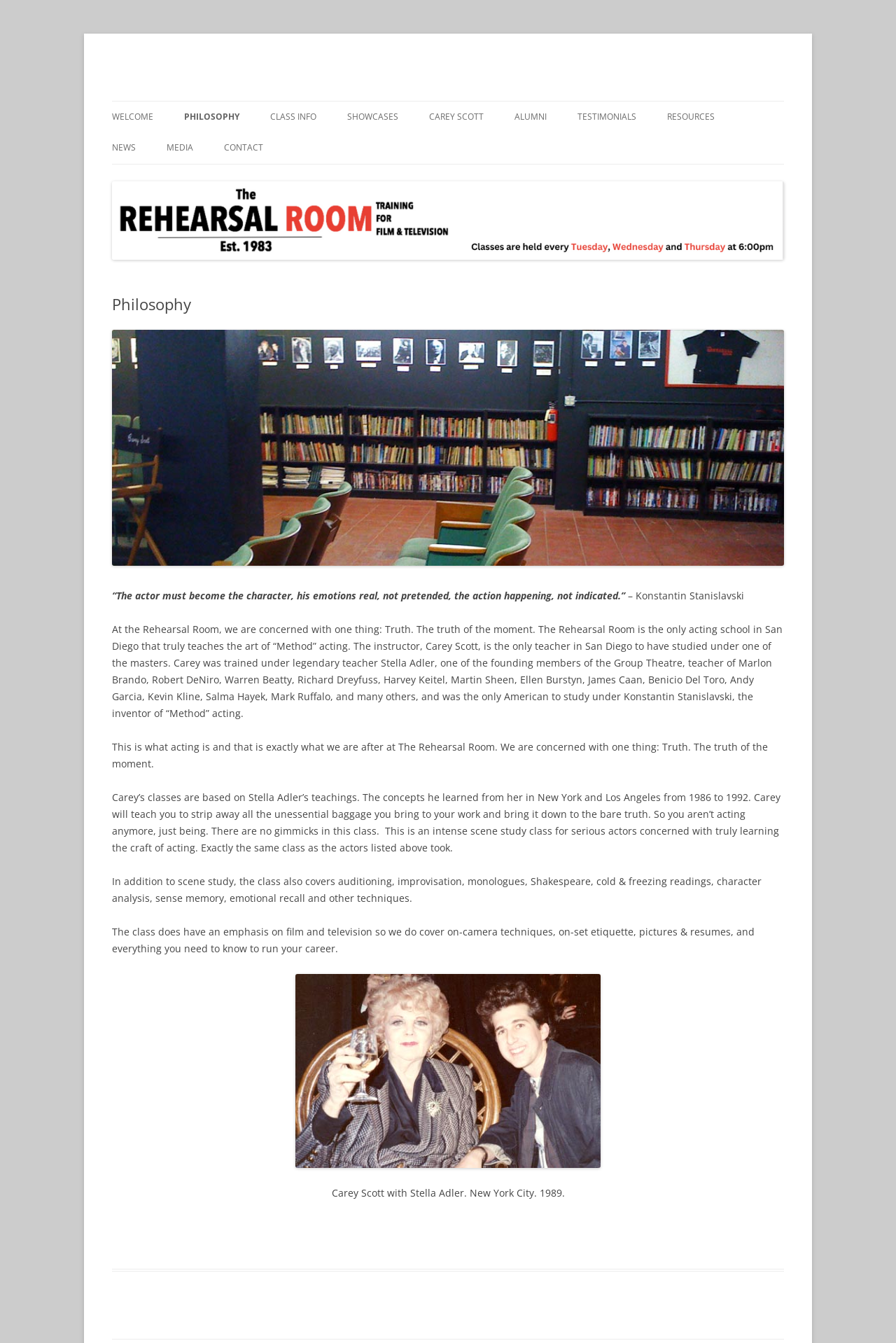Please specify the bounding box coordinates for the clickable region that will help you carry out the instruction: "Click on the PHILOSOPHY link".

[0.205, 0.076, 0.267, 0.099]